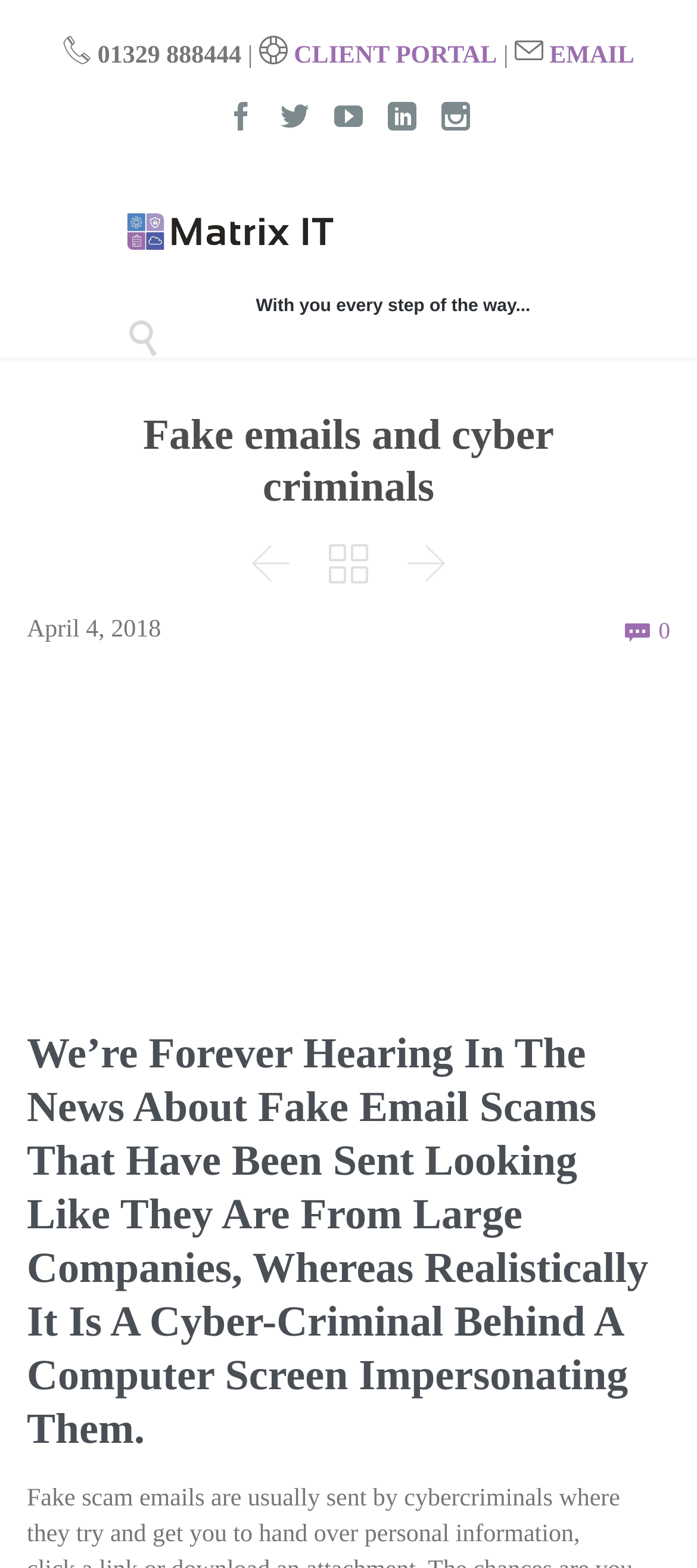Find the bounding box coordinates of the element I should click to carry out the following instruction: "Click the CLIENT PORTAL link".

[0.422, 0.027, 0.713, 0.044]